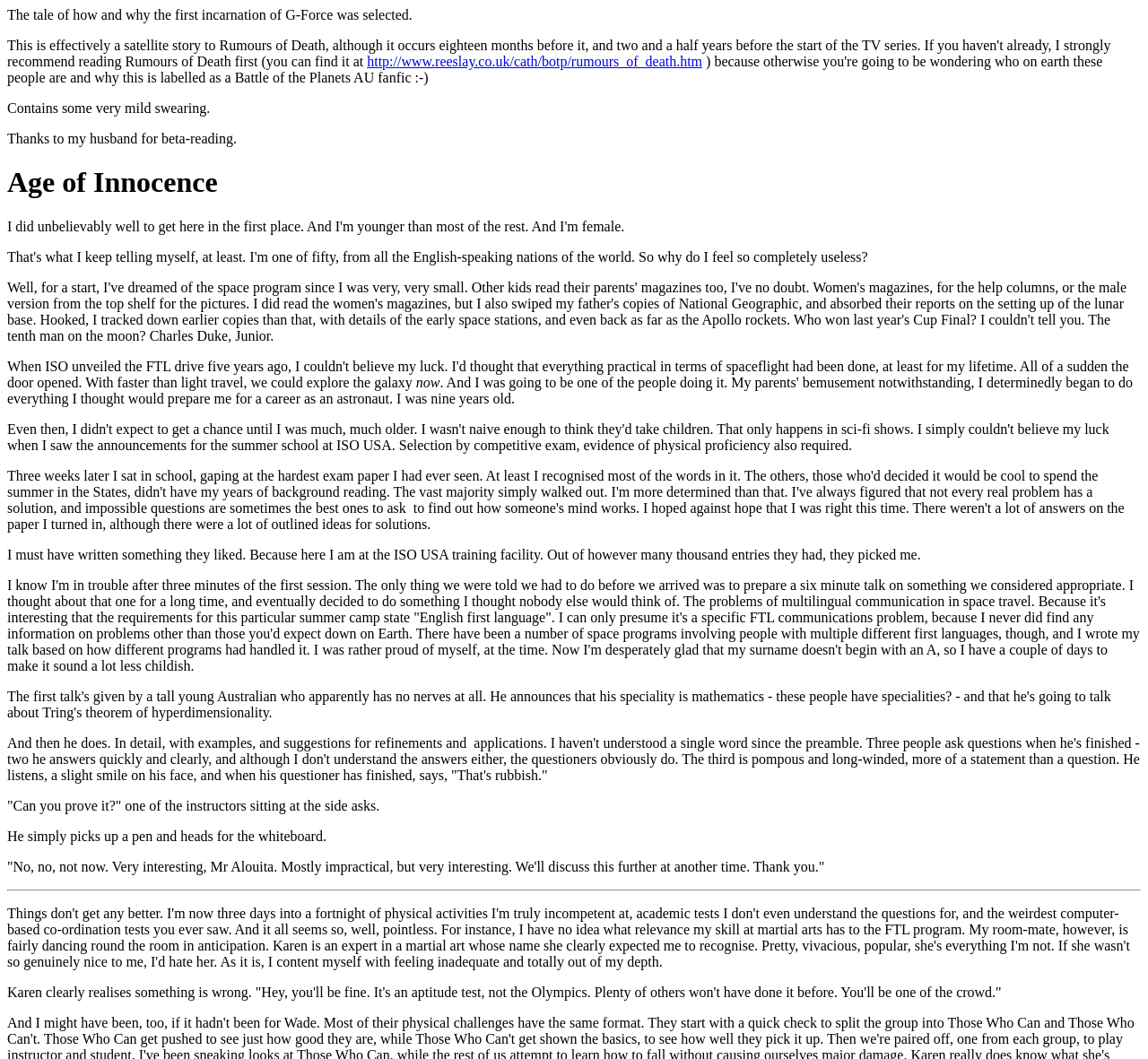What is the topic of the six-minute talk?
Please provide a comprehensive and detailed answer to the question.

The topic of the six-minute talk is mentioned in the text as 'the problems of multilingual communication in space travel'. This is stated in the context of the narrator preparing a talk for the ISO USA training facility.